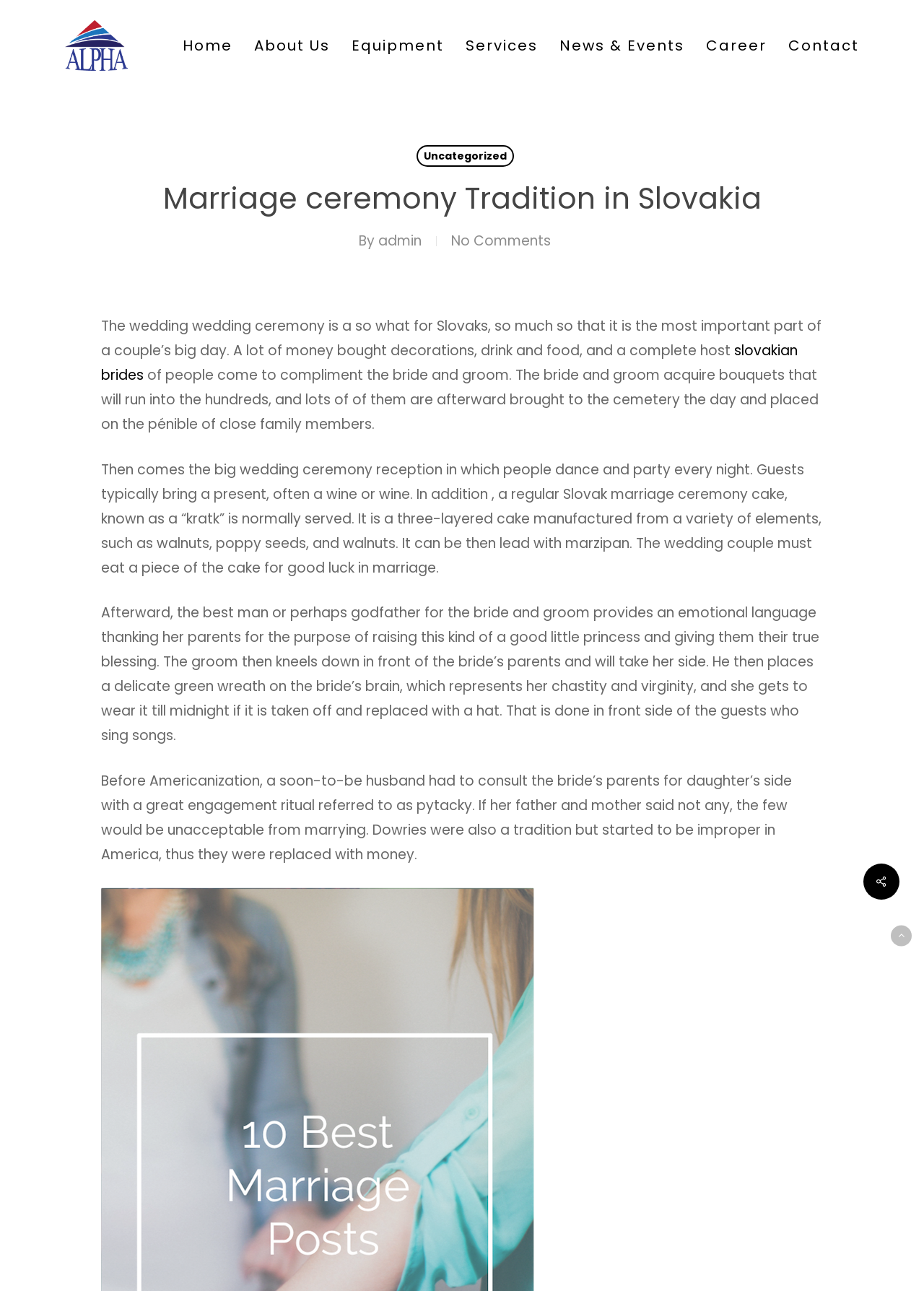From the image, can you give a detailed response to the question below:
What is the name of the company?

The name of the company is mentioned in the link 'Alpha Integrated Energy Services' at the top of the webpage, and it is also mentioned in the image with the same name.